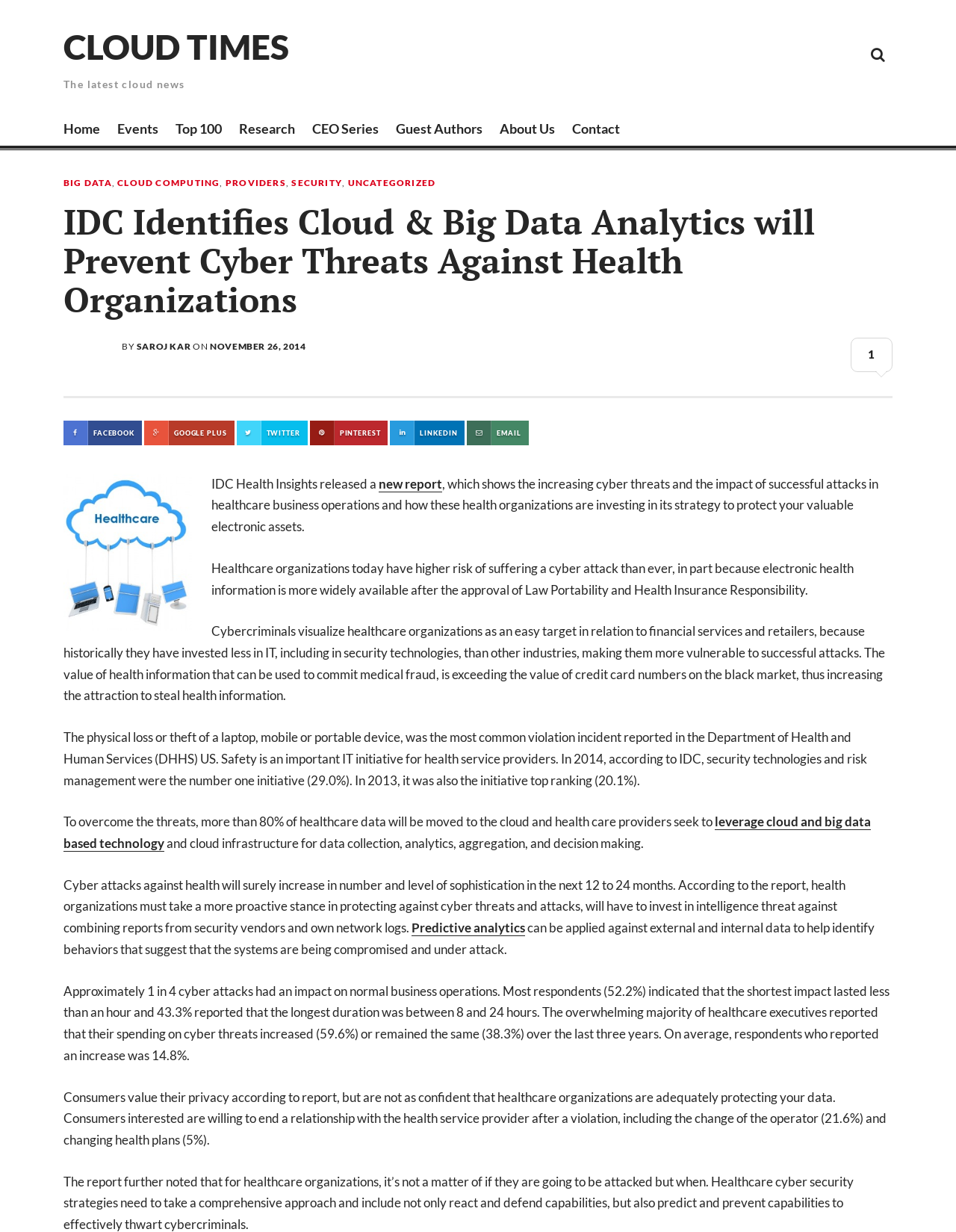Find the bounding box coordinates for the area you need to click to carry out the instruction: "check RECOMMENDED". The coordinates should be four float numbers between 0 and 1, indicated as [left, top, right, bottom].

None